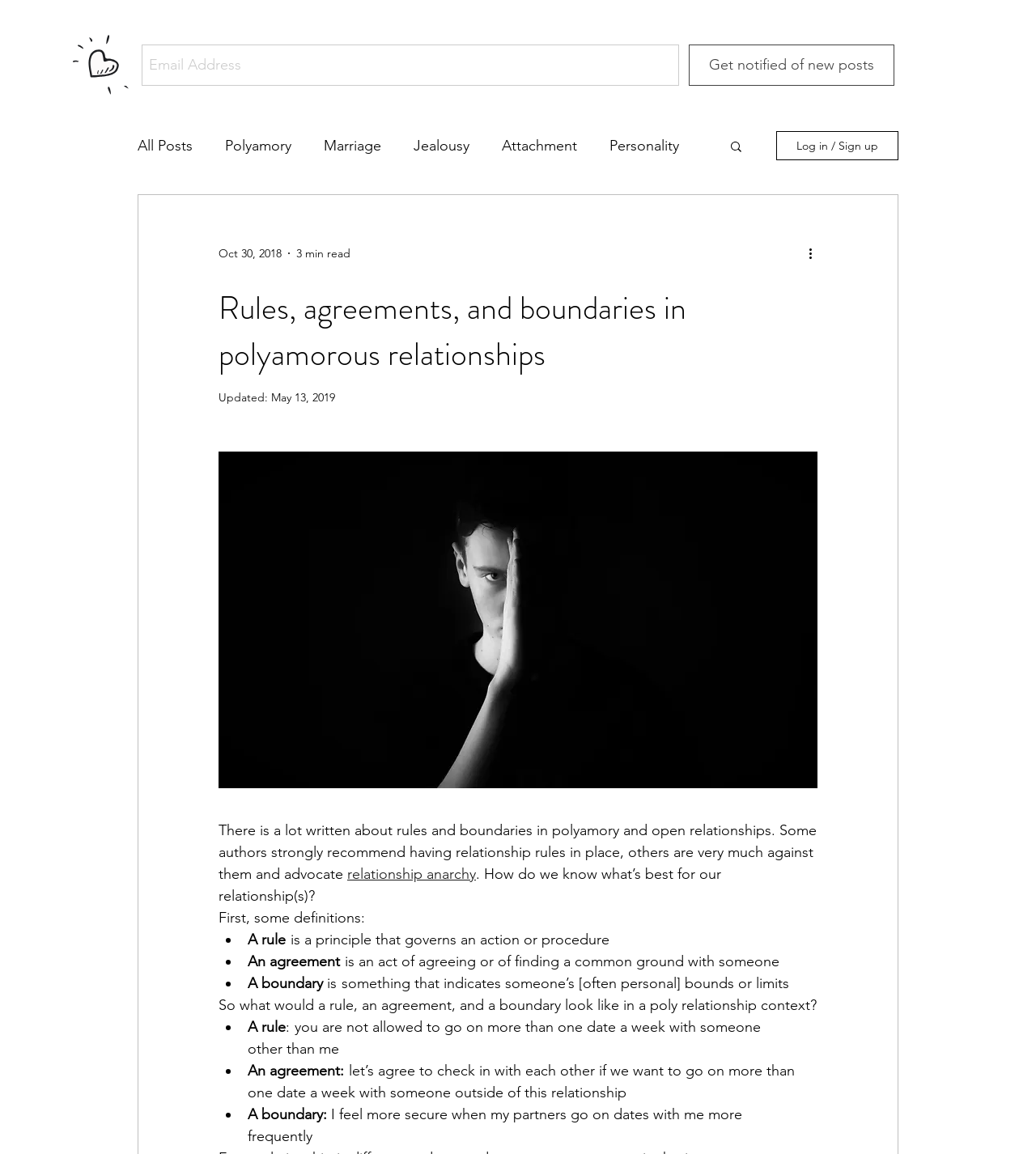Explain the webpage in detail, including its primary components.

This webpage appears to be a blog post discussing rules, agreements, and boundaries in polyamorous relationships. At the top, there is a slideshow region with a textbox to enter an email address and a button to get notified of new posts. Below this, there is a navigation menu with links to various categories, including "All Posts", "Polyamory", "Marriage", and others.

To the right of the navigation menu, there is a search button with a magnifying glass icon. Below this, there is a button to log in or sign up. The main content of the page begins with a heading that matches the title of the webpage, followed by the date "Oct 30, 2018" and a note indicating that the post takes 3 minutes to read.

The main text of the post discusses the importance of rules, agreements, and boundaries in polyamorous relationships. It starts by explaining that some authors recommend having rules in place, while others are against them. The text then provides definitions for rules, agreements, and boundaries, followed by examples of what each might look like in a poly relationship context.

Throughout the text, there are several links to related topics, including "relationship anarchy". The post is divided into sections using list markers, making it easy to follow along. Overall, the webpage appears to be a well-structured and informative blog post on a specific topic related to polyamory.